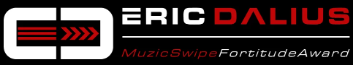What does the award celebrate?
Utilize the information in the image to give a detailed answer to the question.

The caption states that the Eric Dalius Fortitude Award celebrates achievements in entrepreneurial spirit and resilience, reflecting Eric Dalius's commitment to empowering others in the creative industry.